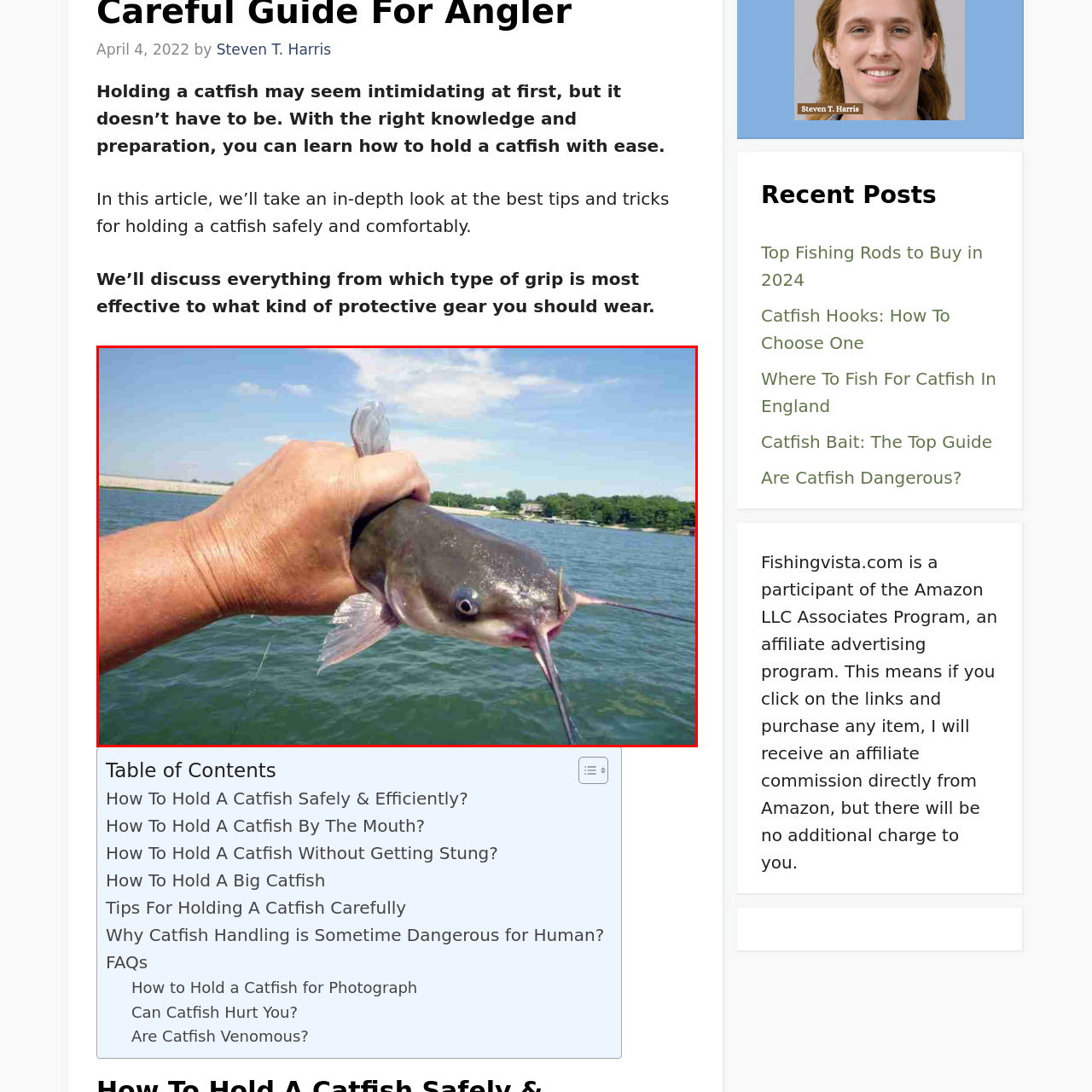What is the color of the water body in the background?
Please carefully analyze the image highlighted by the red bounding box and give a thorough response based on the visual information contained within that section.

The caption describes the background of the image as a 'serene blue water body', which indicates that the water body in the background is blue in color.